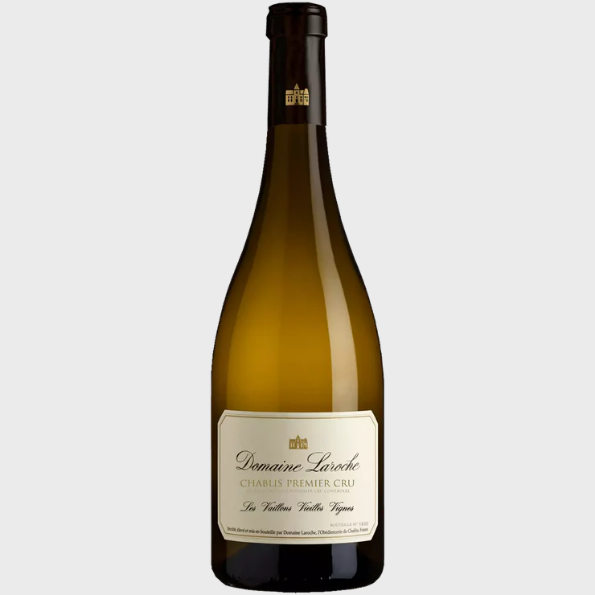What is the characteristic of the wine's flavor profile?
Relying on the image, give a concise answer in one word or a brief phrase.

Rich and vibrant